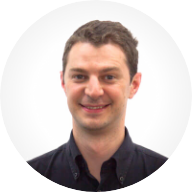Interpret the image and provide an in-depth description.

The image features a professional-looking man with a friendly smile, presented in a circular format. He has short, light brown hair and appears to be wearing a dark shirt. This individual is linked to Maxime Guilbot, founder and CEO, and is part of the international team. His approachable demeanor suggests a collaborative spirit, highlighting the diverse expertise within the team. The image represents one of the key members contributing to the organization's mission and values.